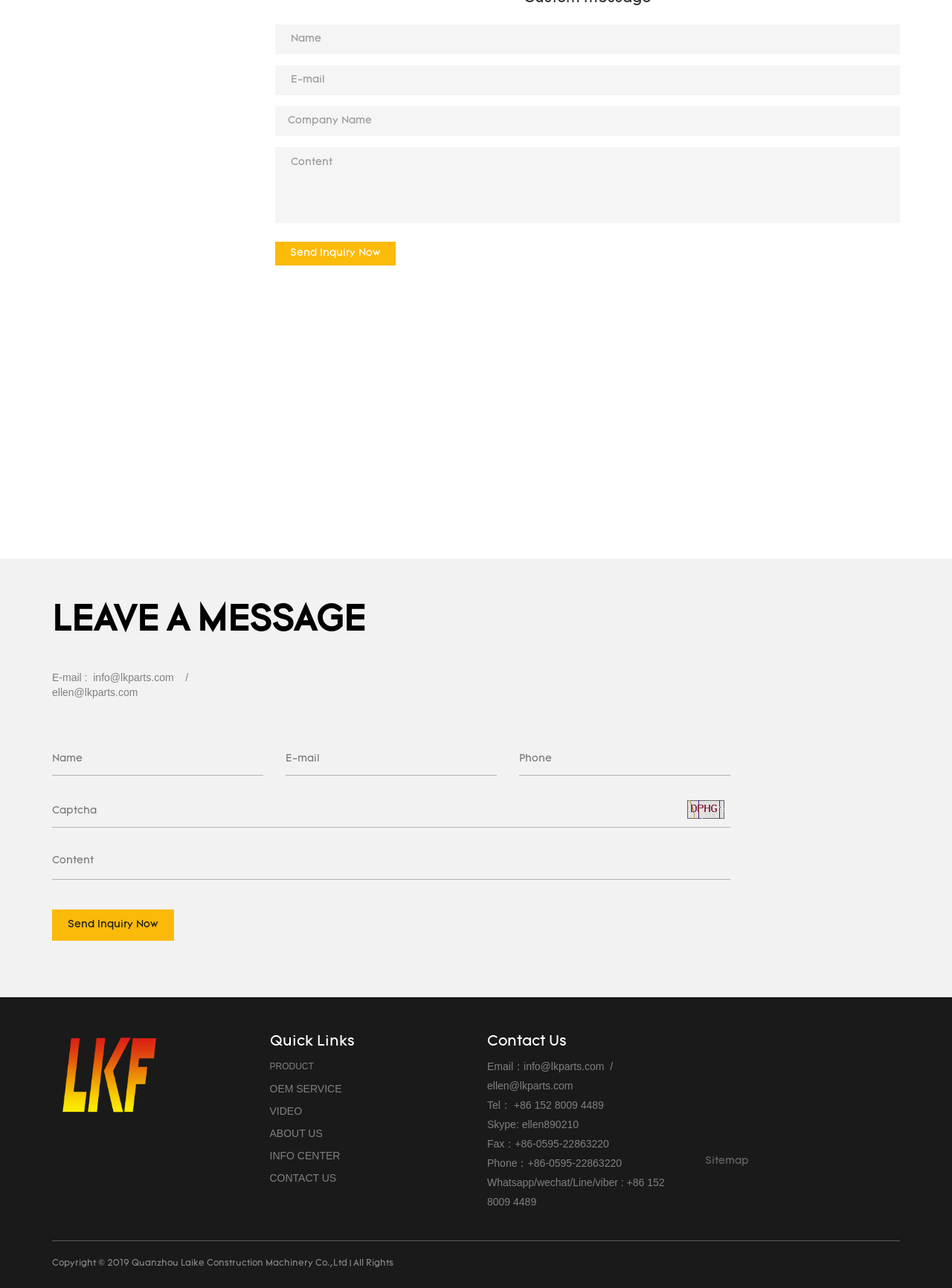Refer to the screenshot and answer the following question in detail:
How many contact email addresses are provided on this webpage?

The webpage provides two contact email addresses: info@lkparts.com and ellen@lkparts.com. These email addresses are listed under the 'Contact Us' section.